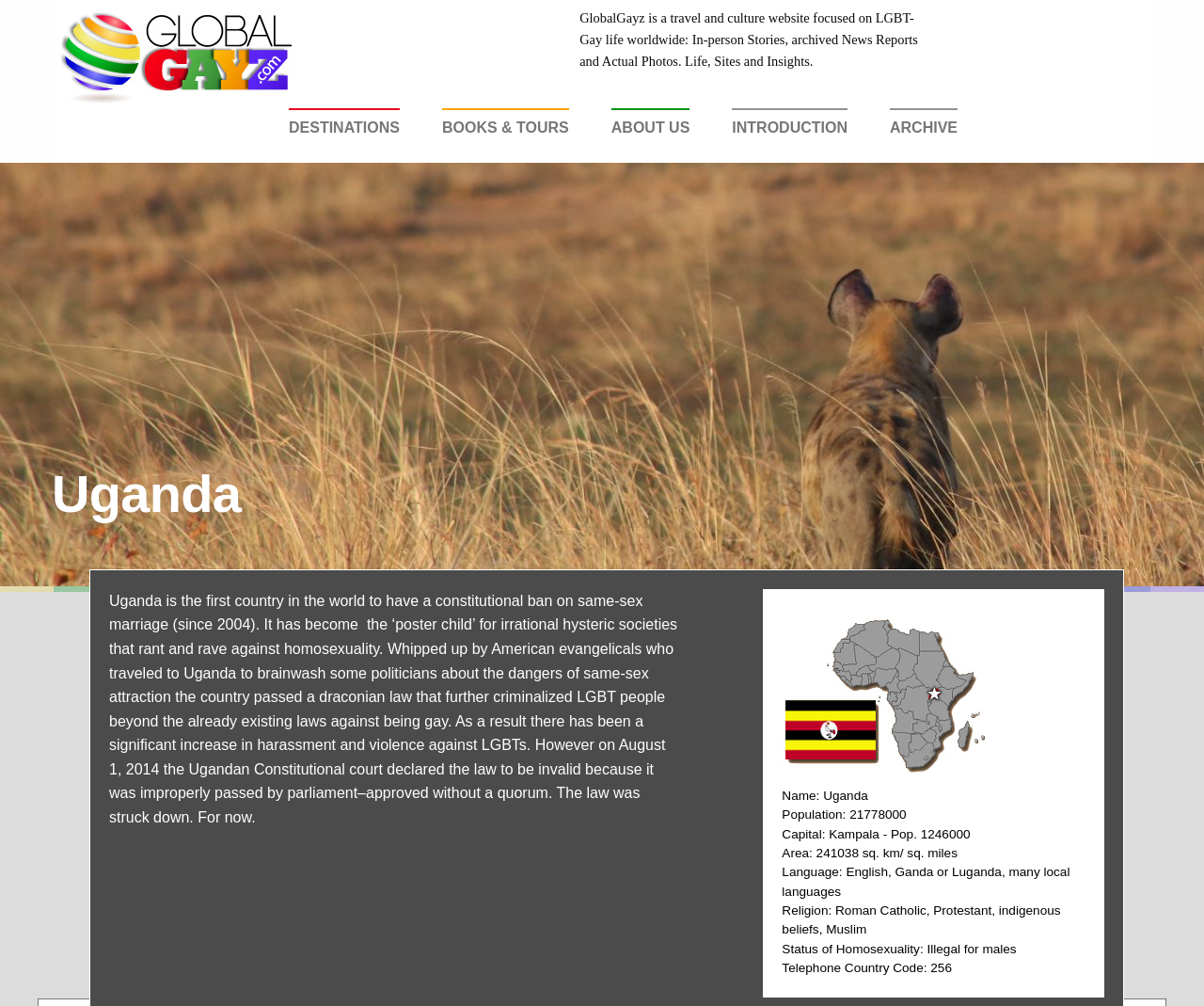What is the area of Uganda?
Use the image to give a comprehensive and detailed response to the question.

I found the answer by examining the static text elements on the webpage, specifically the one that says 'Area: 241038 sq. km/ sq. miles'.